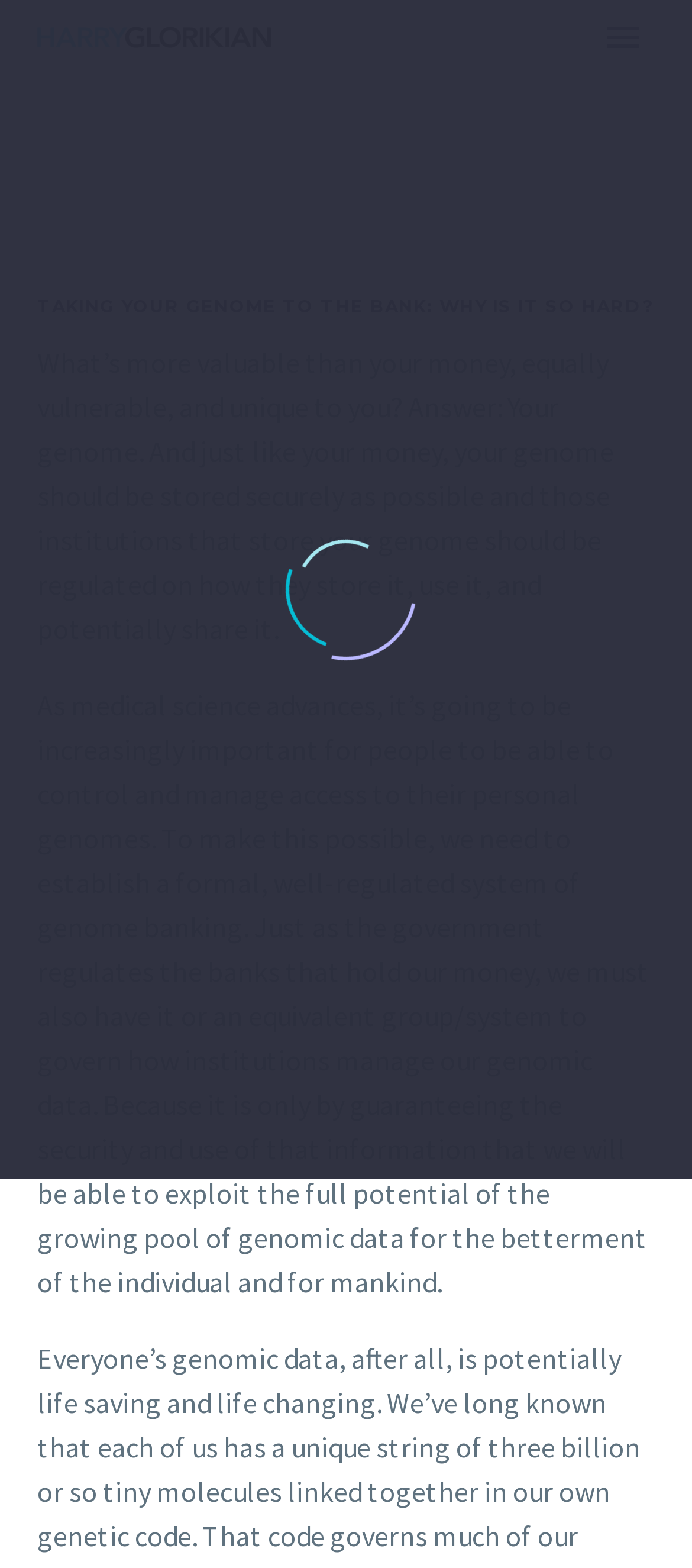Locate the primary heading on the webpage and return its text.

TAKING YOUR GENOME TO THE BANK: WHY IS IT SO HARD?